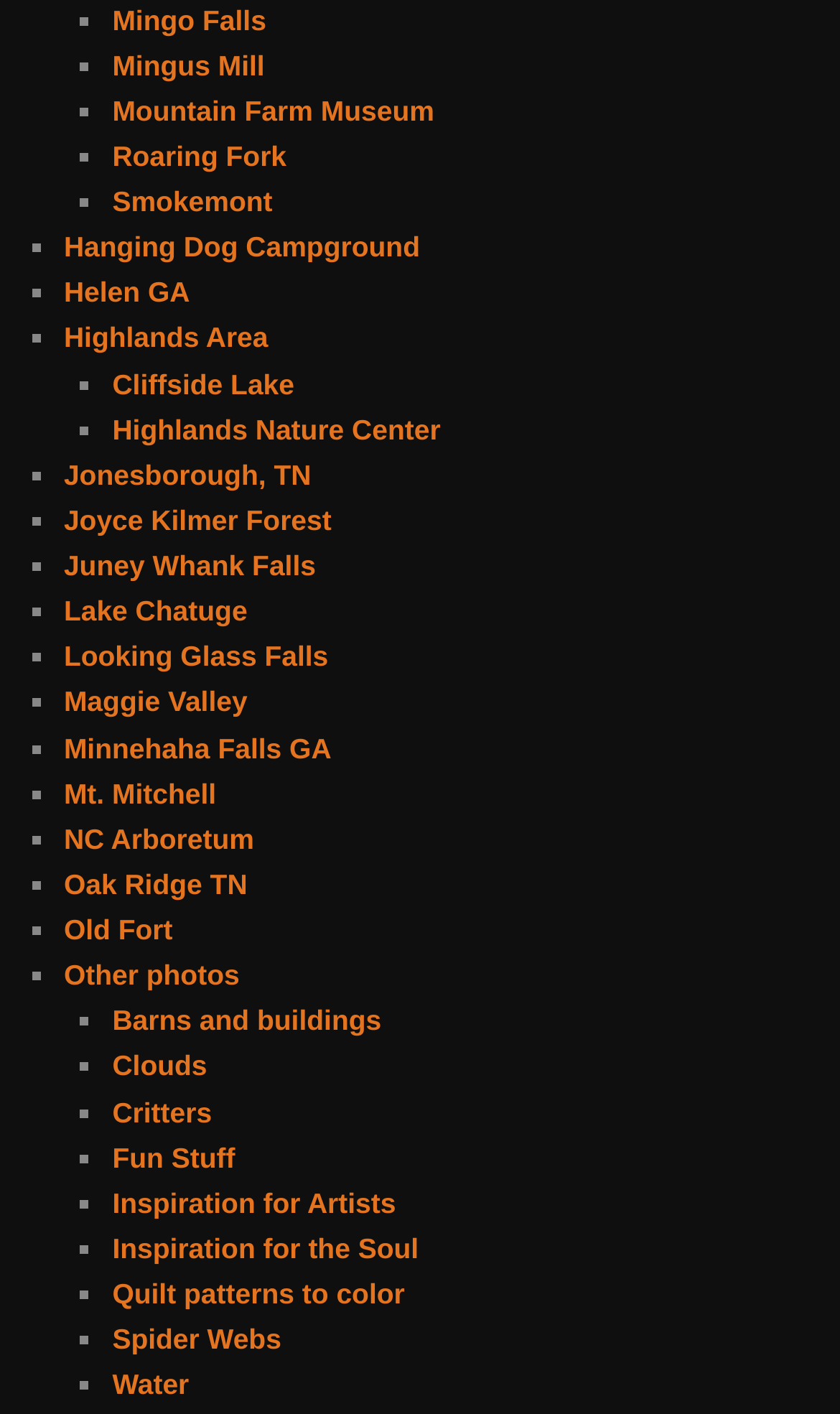Point out the bounding box coordinates of the section to click in order to follow this instruction: "Explore Mountain Farm Museum".

[0.134, 0.067, 0.517, 0.09]